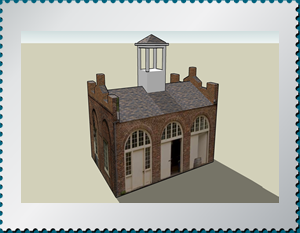What is the Emancipation Digital Classroom aimed at?
Analyze the image and deliver a detailed answer to the question.

The caption states that this representation of John Brown's Fort is part of the Emancipation Digital Classroom, which is aimed at educating visitors about the historical importance of Harpers Ferry and its role in the broader narrative of American freedom. This information is provided in the last sentence of the caption.